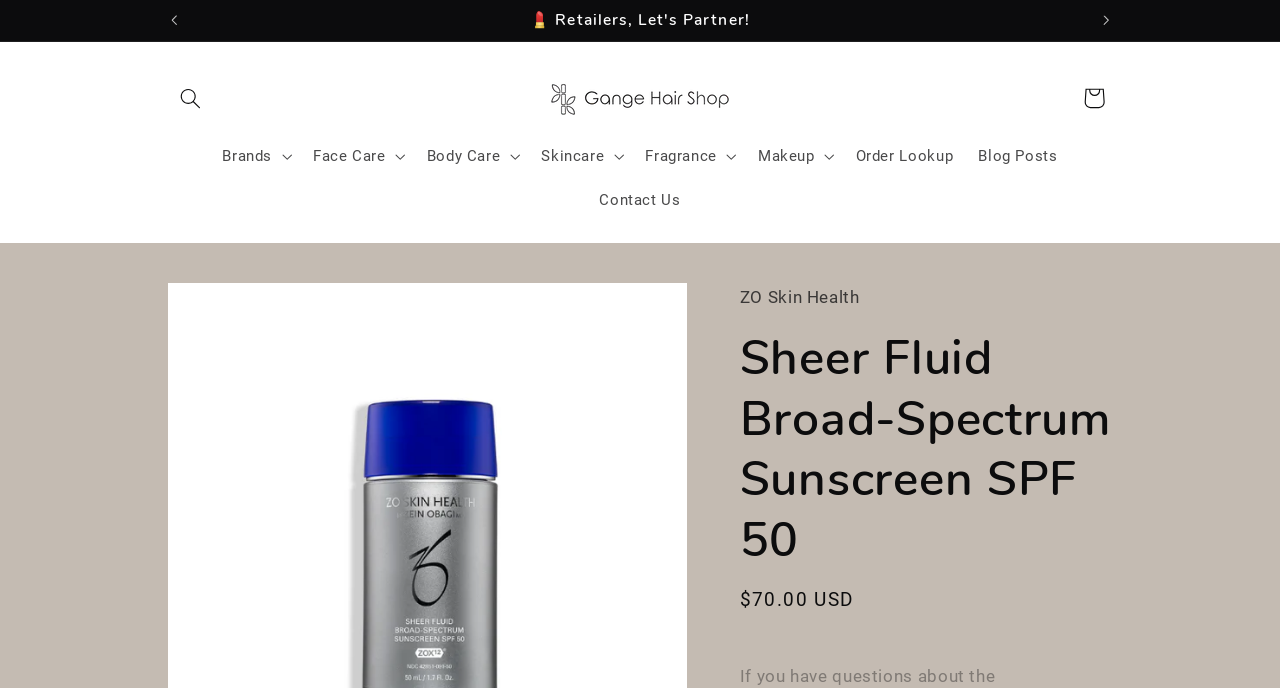Determine the bounding box coordinates for the area that should be clicked to carry out the following instruction: "Click the Previous announcement button".

[0.119, 0.001, 0.153, 0.059]